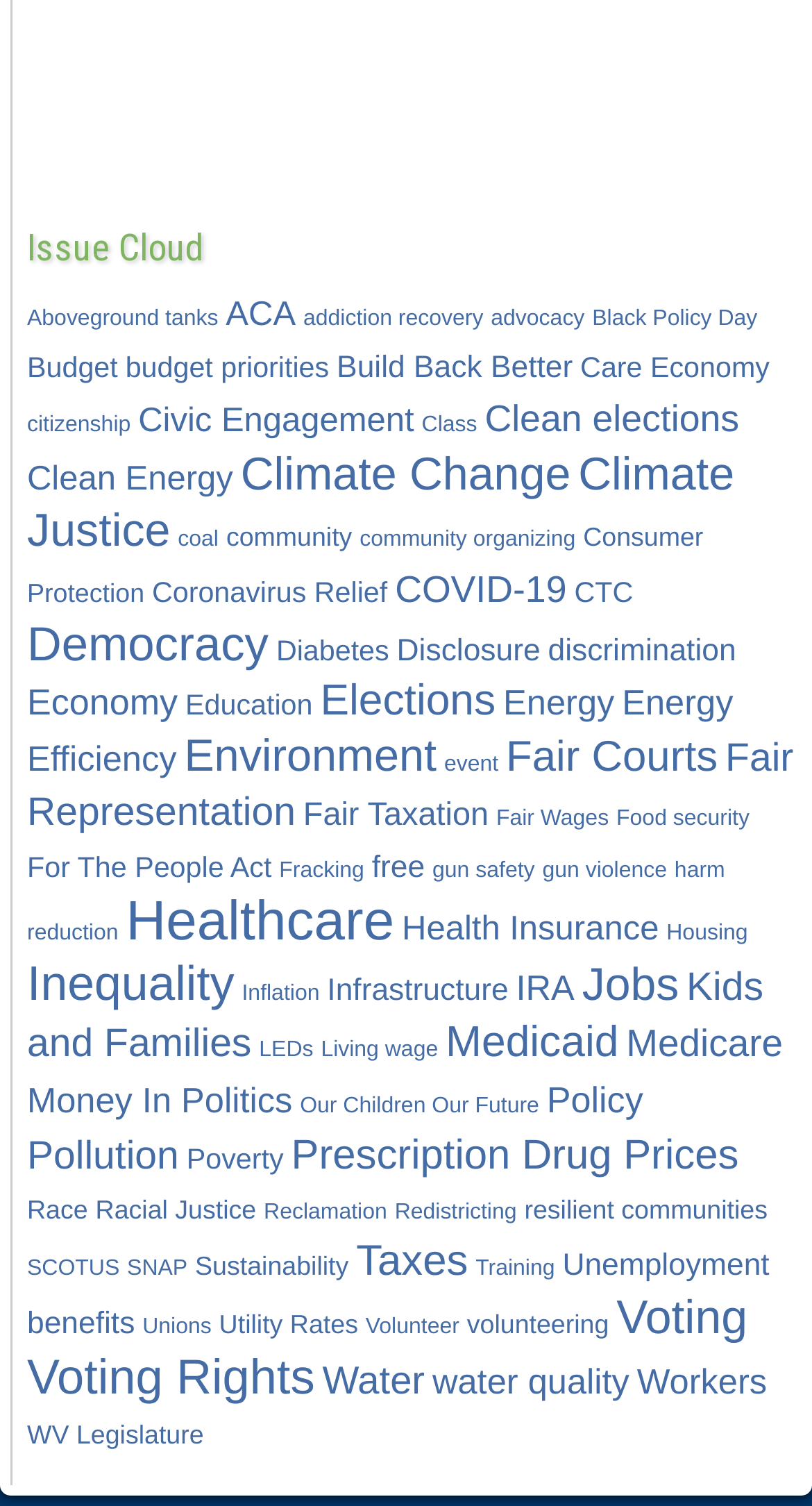Provide the bounding box coordinates of the HTML element this sentence describes: "For The People Act". The bounding box coordinates consist of four float numbers between 0 and 1, i.e., [left, top, right, bottom].

[0.033, 0.566, 0.334, 0.587]